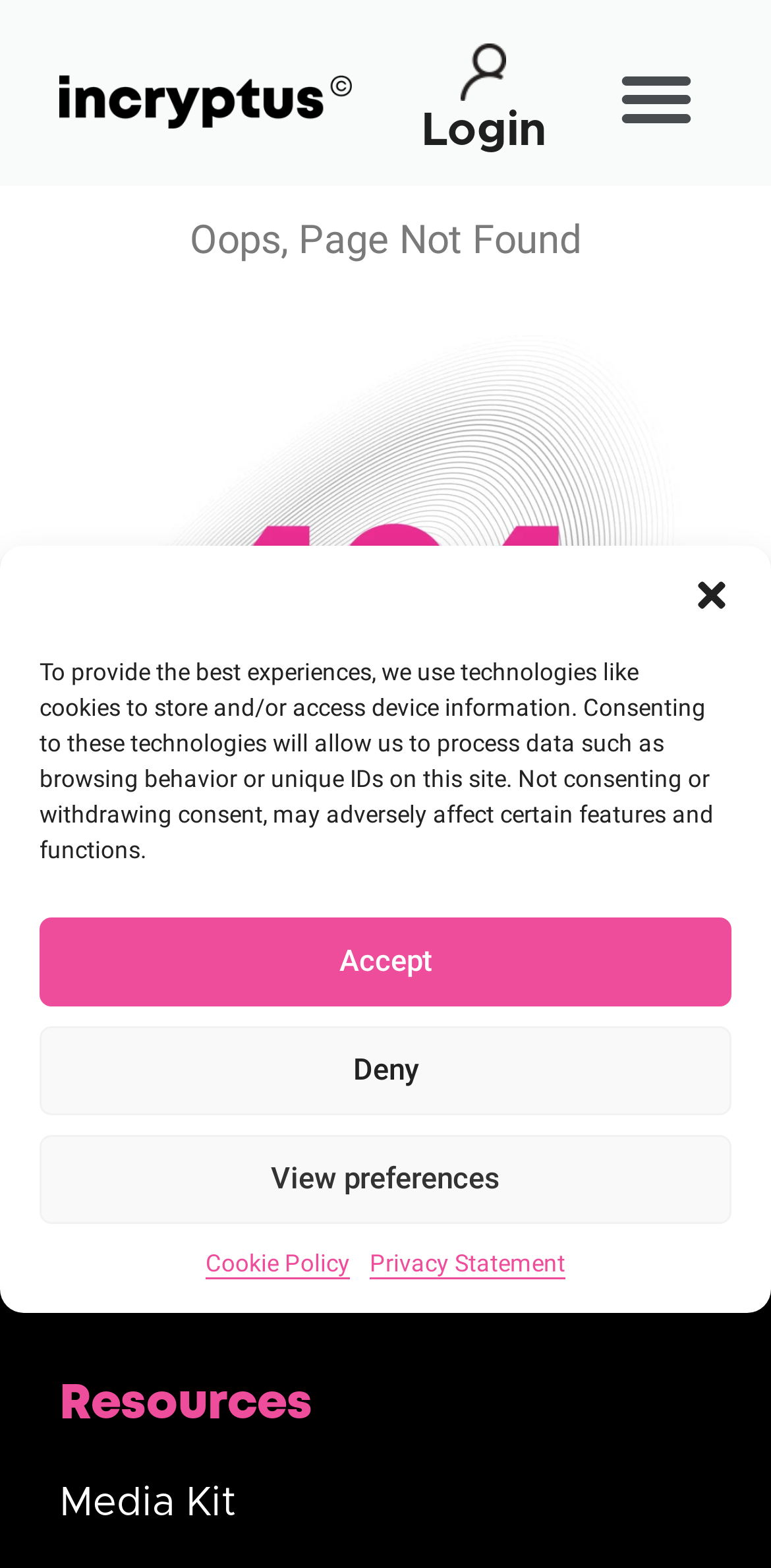How many buttons are there in the Manage Cookie Consent dialog?
Provide a concise answer using a single word or phrase based on the image.

4